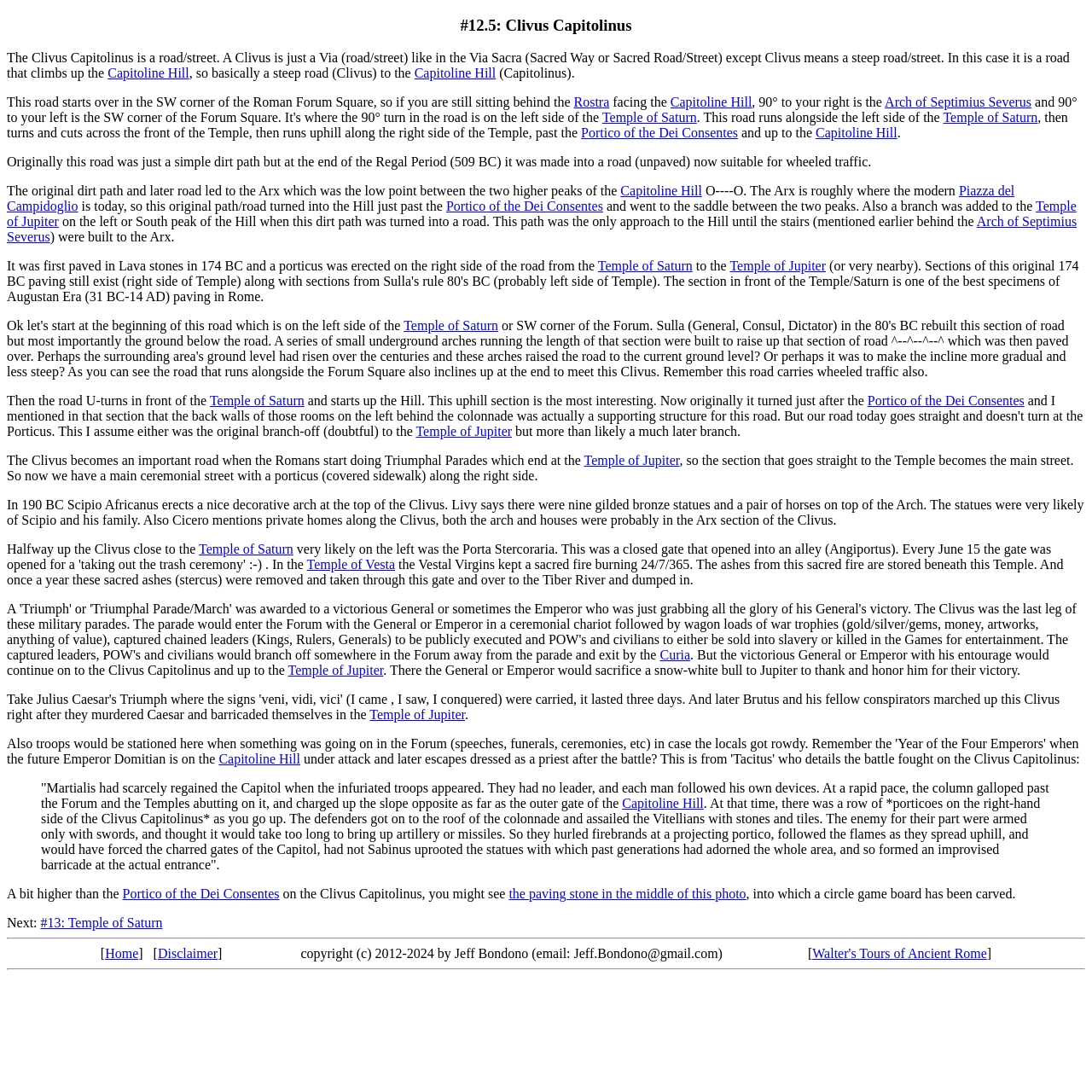Determine the bounding box coordinates for the clickable element to execute this instruction: "Visit the Home page". Provide the coordinates as four float numbers between 0 and 1, i.e., [left, top, right, bottom].

[0.096, 0.867, 0.127, 0.88]